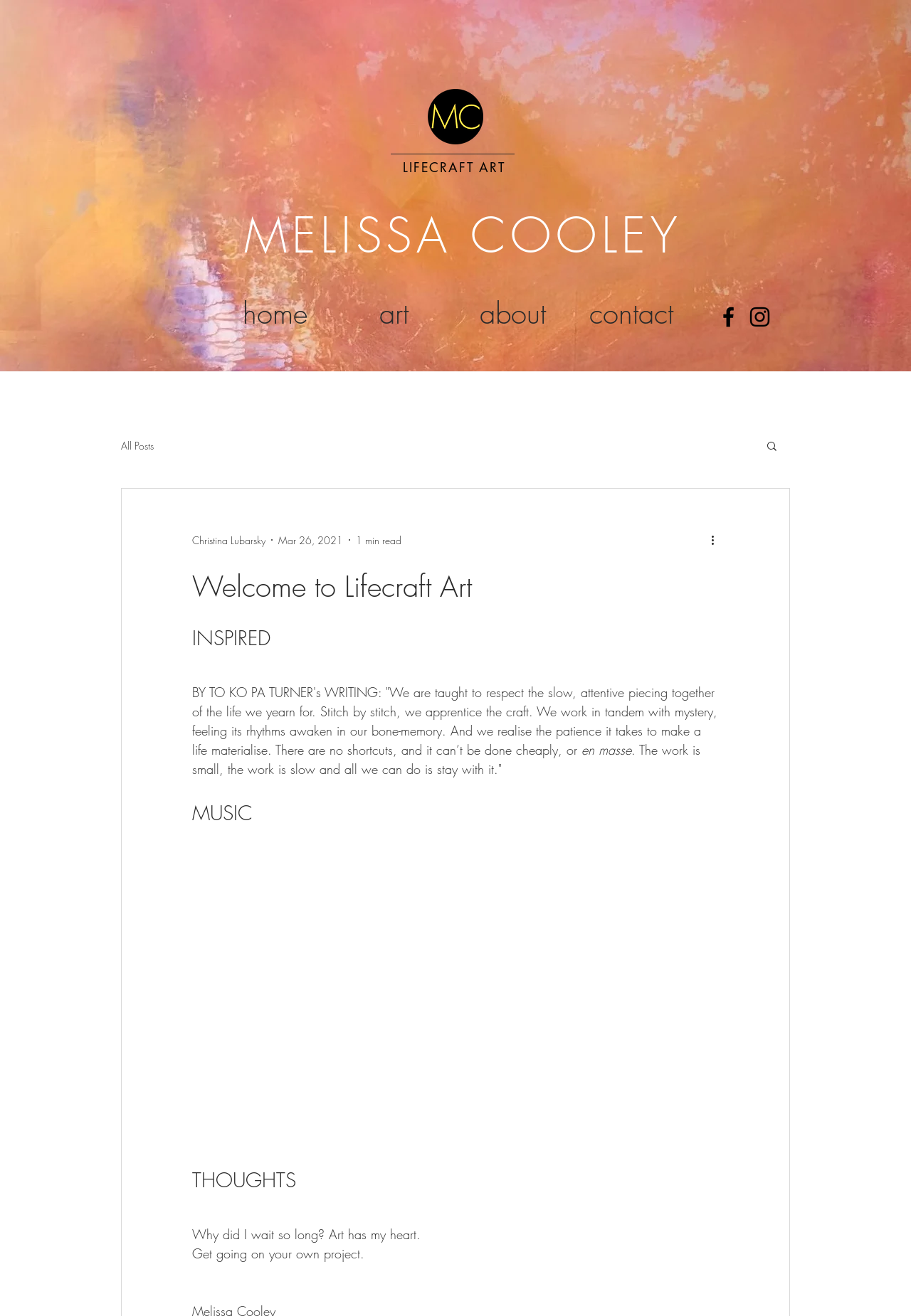Provide a thorough description of this webpage.

The webpage is titled "Welcome to Lifecraft Art" and features a prominent abstract landscape art image at the top, spanning the entire width of the page. Below the image, there is a logo of "mc" in yellow, situated on the left side, accompanied by a heading "MELISSA COOLEY" on the right side.

A navigation menu is located below the logo, with links to "home", "art", "about", and "contact" pages. On the right side of the navigation menu, there is a social bar with links to Facebook and Instagram, represented by black icons.

The main content of the page is divided into sections, each with its own heading. The first section is titled "INSPIRED" and features a quote from TO KO PA TURNER's writing, which discusses the importance of patience and slow, attentive work in crafting a life. The quote is broken into three paragraphs, with the text flowing from top to bottom.

Below the quote, there are three more sections, each with its own heading: "MUSIC", "THOUGHTS", and an untitled section. The "THOUGHTS" section contains two short paragraphs of text, with the first one asking "Why did I wait so long? Art has my heart" and the second one encouraging the reader to "Get going on your own project."

On the right side of the page, there is a blog navigation menu with a link to "All Posts" and a search button. Above the search button, there is a generic element with the name "Christina Lubarsky" and a date "Mar 26, 2021", indicating that the page may be a blog post or an article.